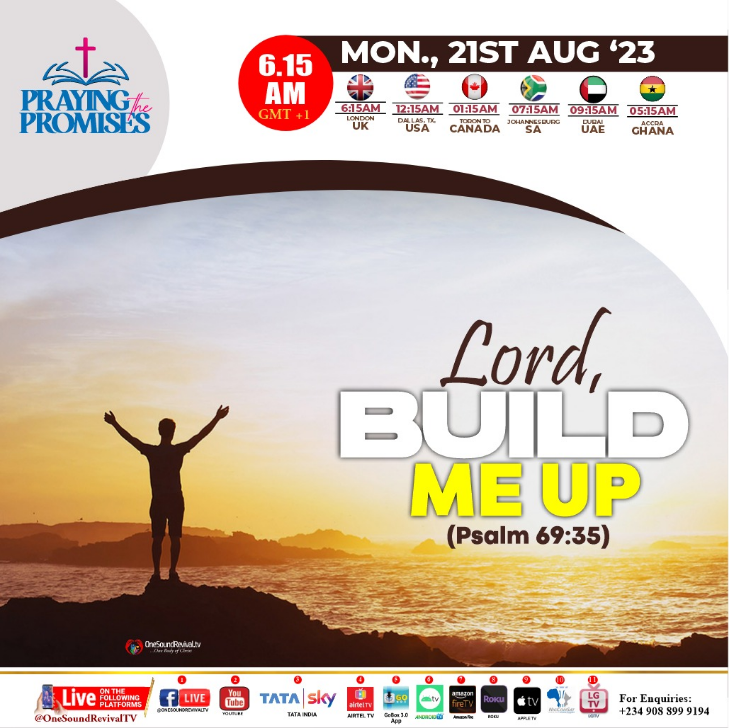What is the biblical reference in the image?
Please give a detailed answer to the question using the information shown in the image.

The biblical reference in the image is Psalm 69:35, which is mentioned in the caption as the source of the phrase 'Lord, BUILD ME UP' displayed in the center of the image.